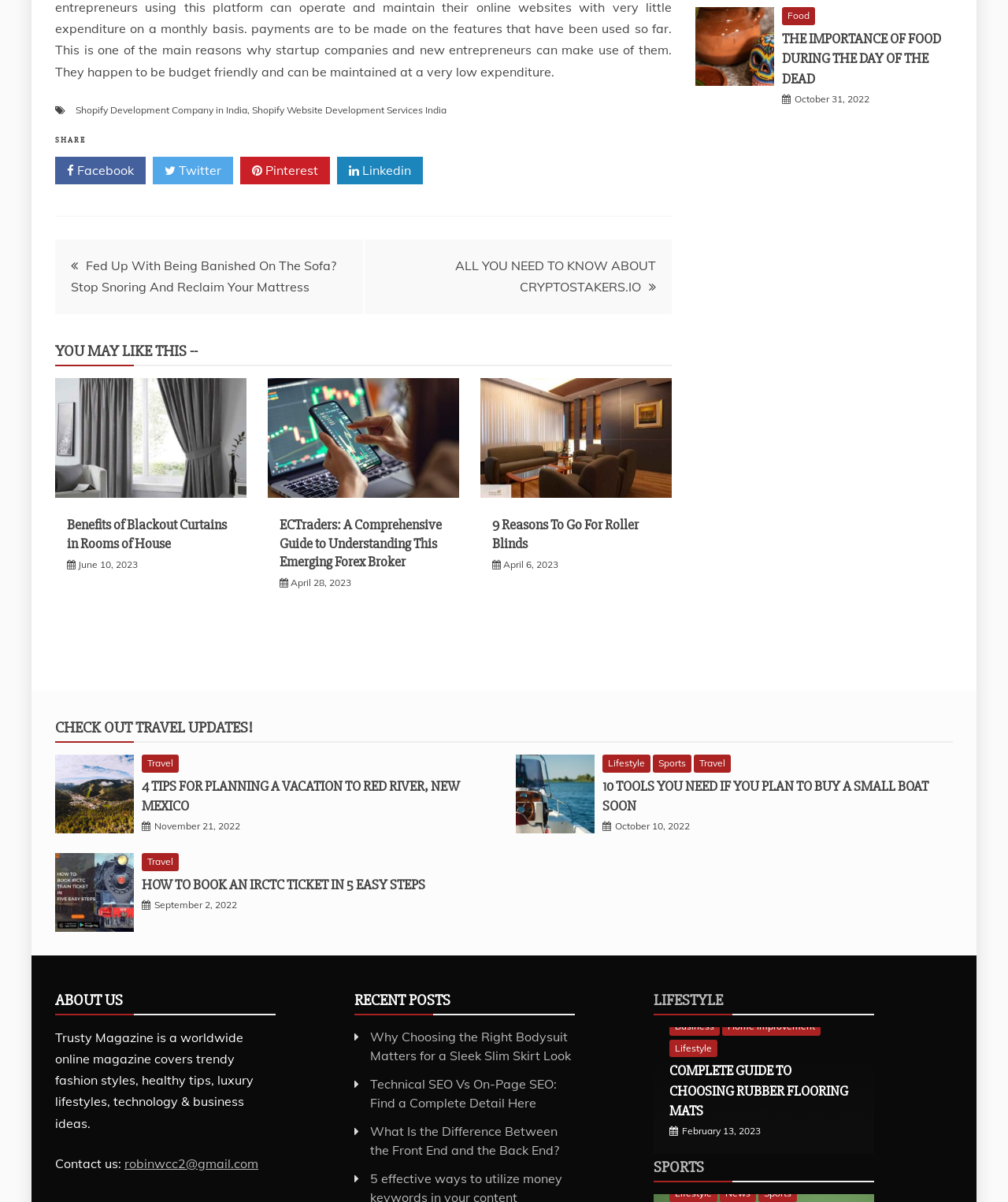Using the information from the screenshot, answer the following question thoroughly:
What is the topic of the article '9 Reasons To Go For Roller Blinds'?

This question can be answered by looking at the content of the article '9 Reasons To Go For Roller Blinds', which discusses the benefits of roller blinds, indicating that it falls under the topic of Home Improvement.